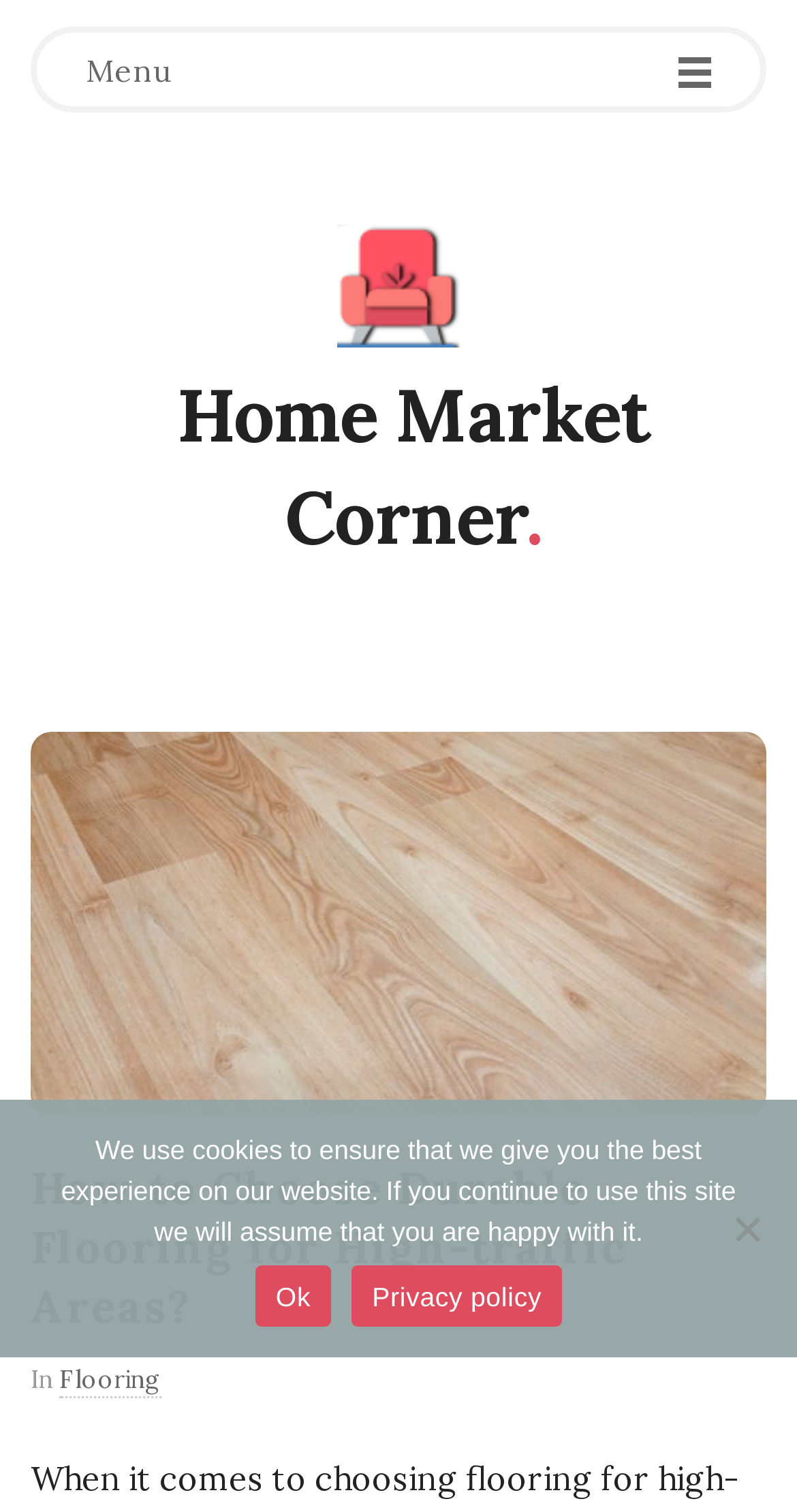How many links are present in the main heading section?
Based on the content of the image, thoroughly explain and answer the question.

I counted the number of links in the main heading section by examining the elements within the heading element with the text 'Home Market Corner.' and found two link elements with the texts 'Home Market Corner' and 'Flooring'.